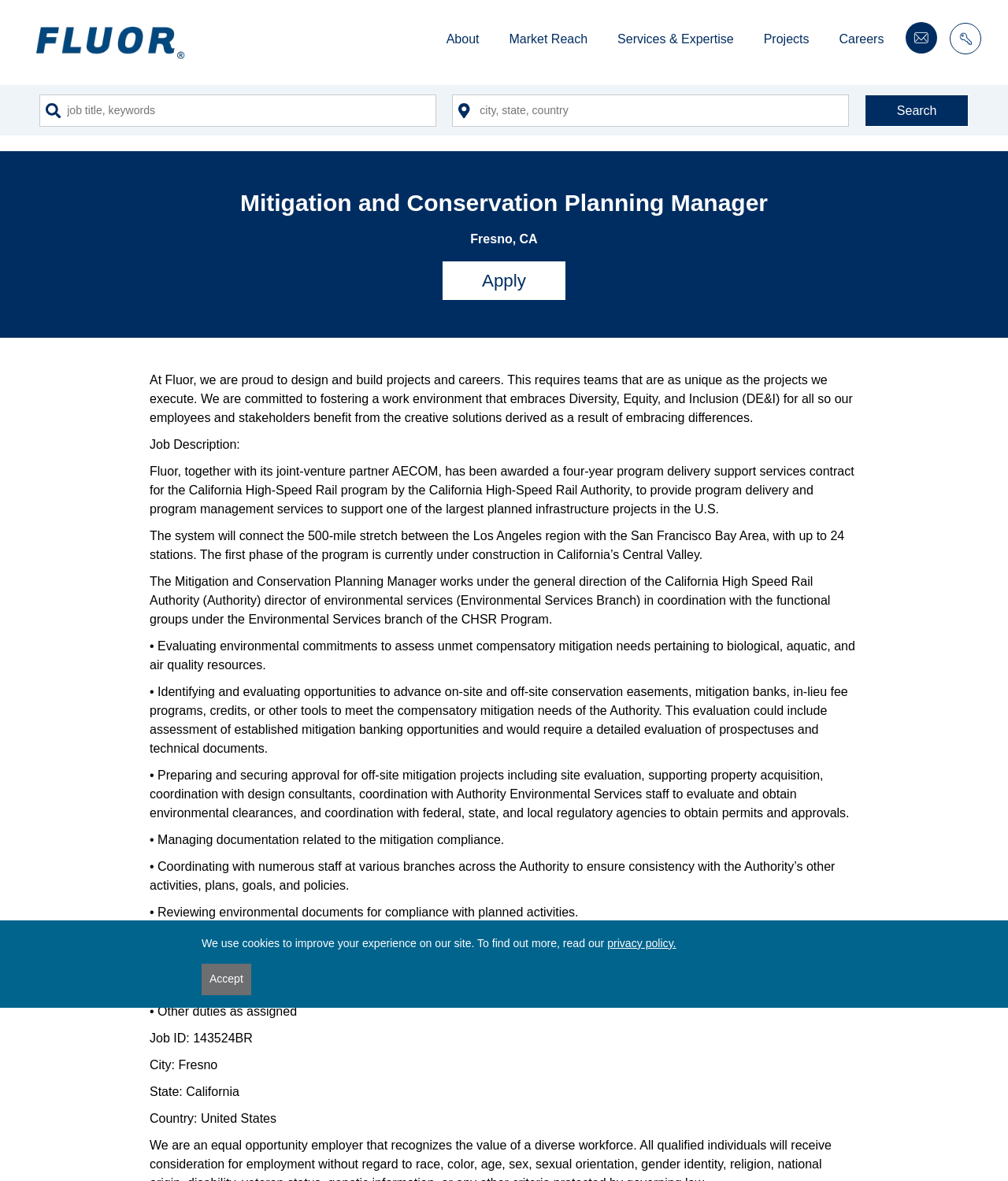Please provide a brief answer to the question using only one word or phrase: 
How many stations will the California High-Speed Rail program have?

up to 24 stations